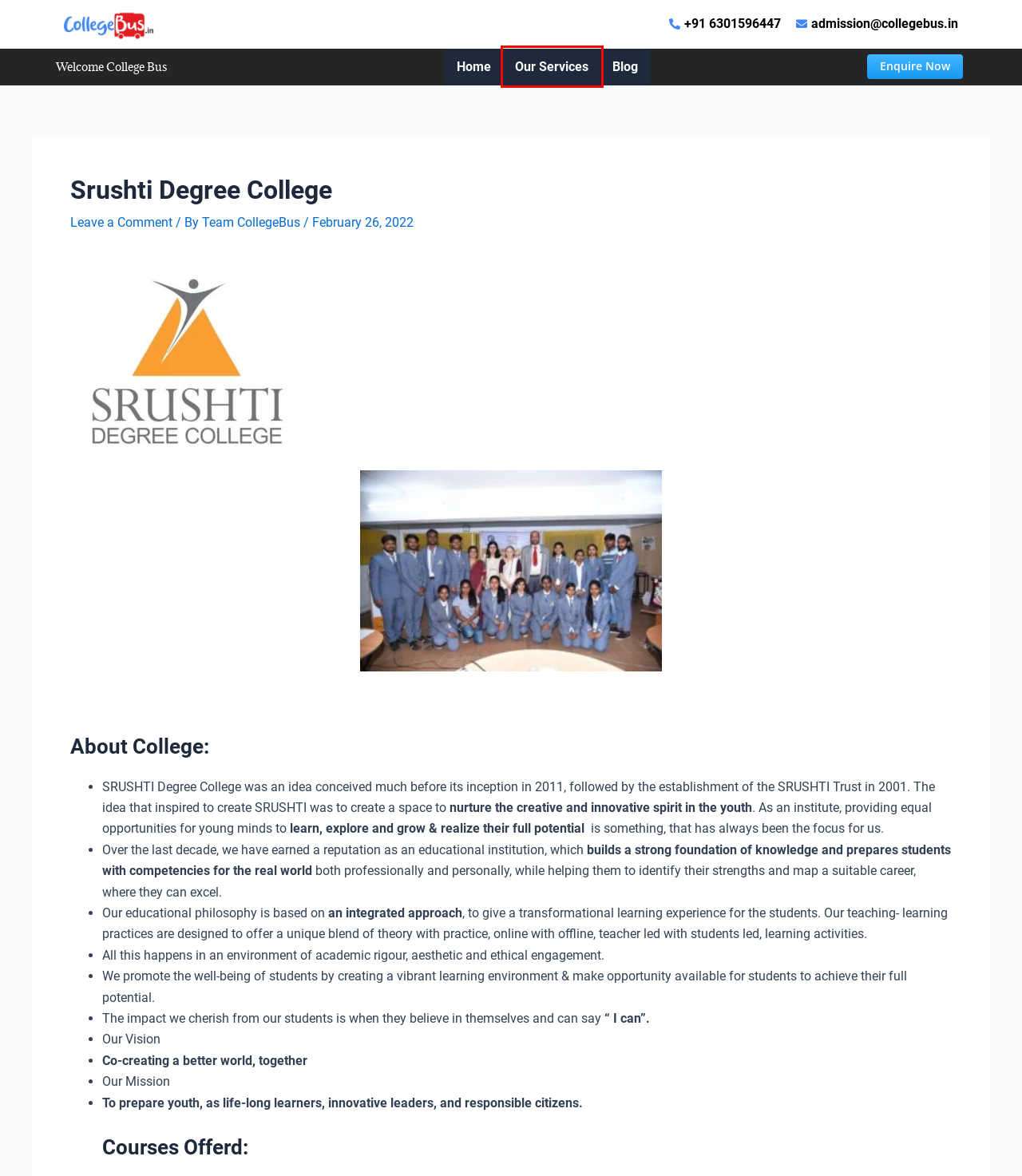Check out the screenshot of a webpage with a red rectangle bounding box. Select the best fitting webpage description that aligns with the new webpage after clicking the element inside the bounding box. Here are the candidates:
A. Team CollegeBus -
B. Indo Asian Academy Degree College -
C. Contact US -
D. Btech Courses -
E. Our Services -
F. Find Best Medical and Engineering Colleges in Bangalore - CollegeBus
G. RJS First Grade College -
H. Blog -

E